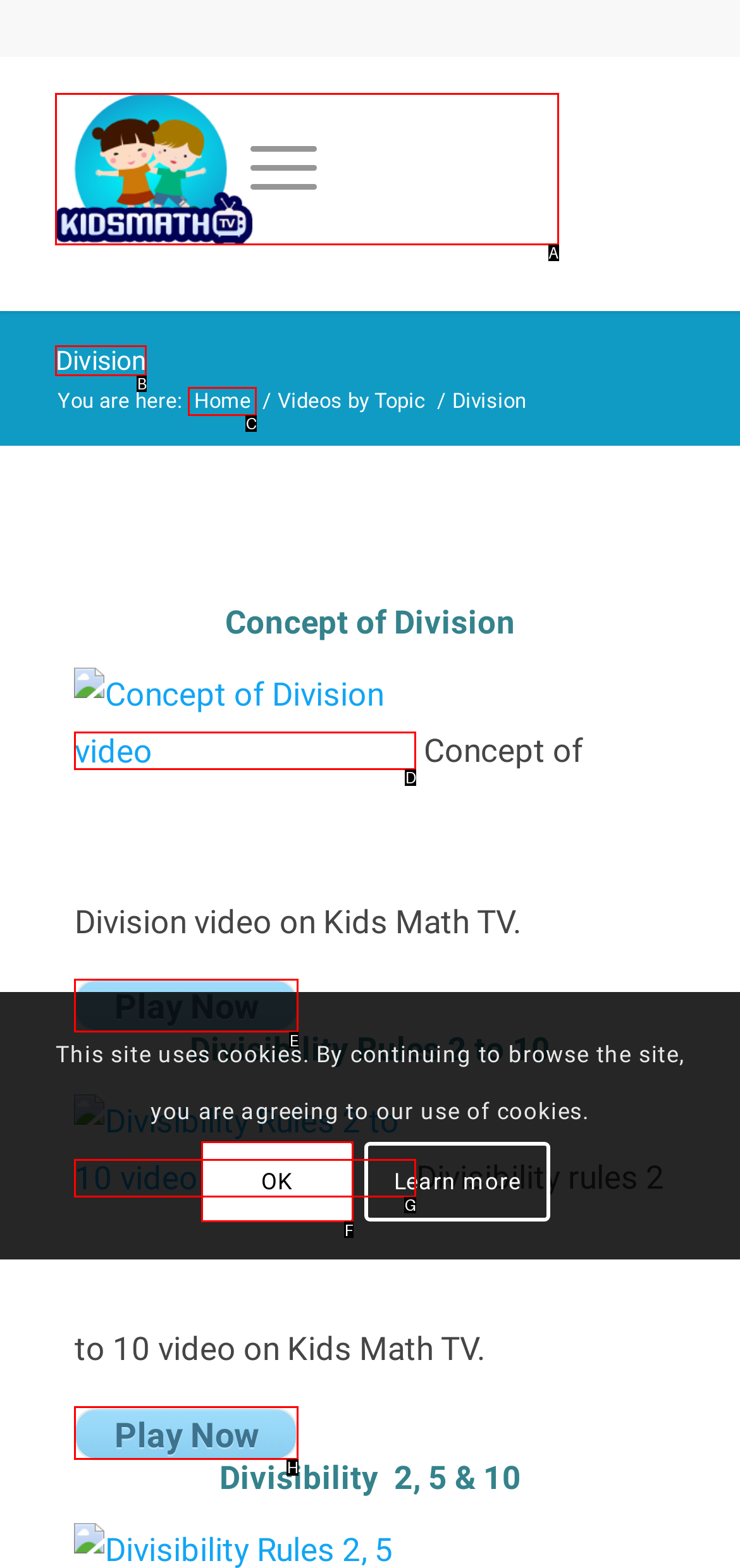Which option best describes: Play Now
Respond with the letter of the appropriate choice.

H